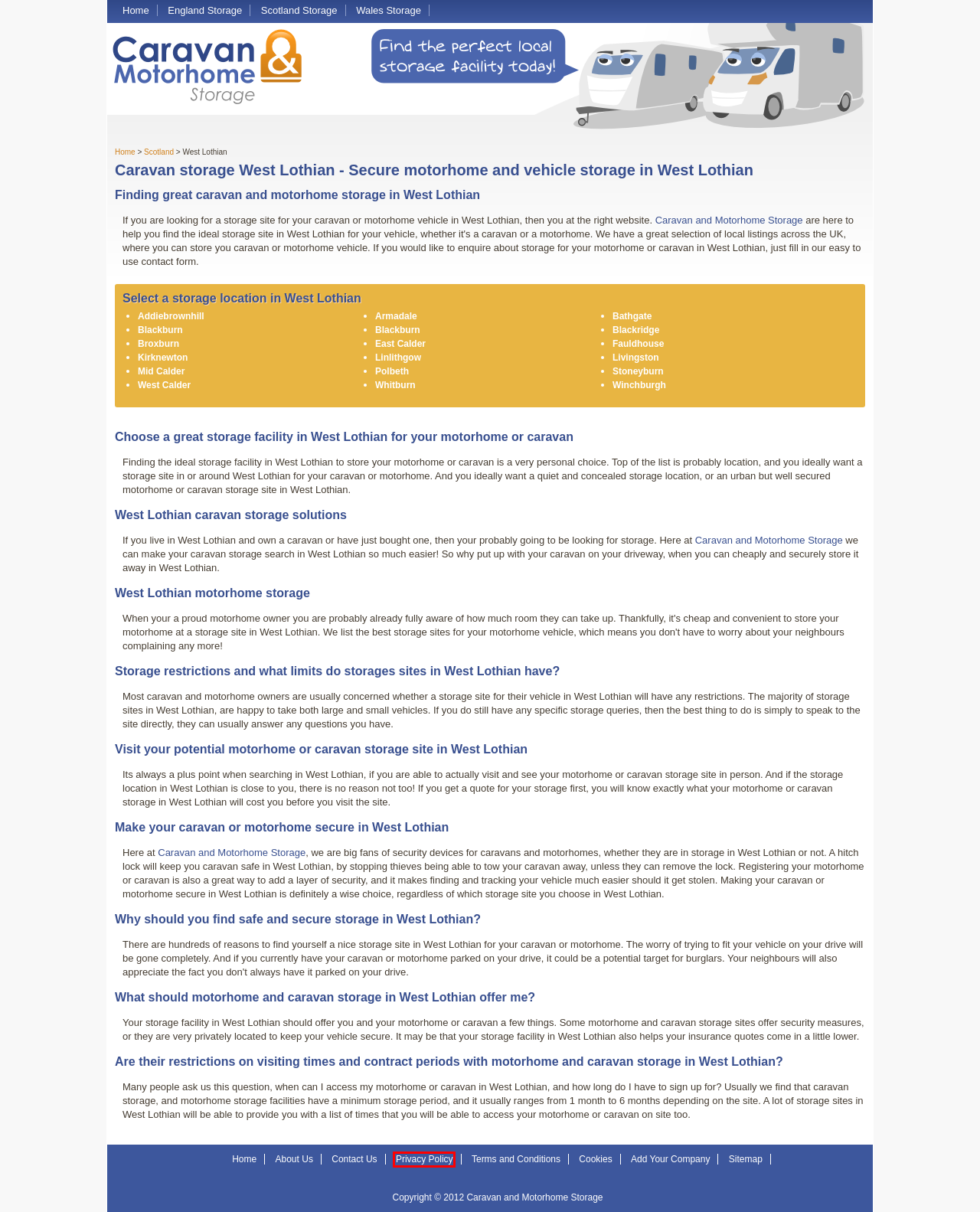You’re provided with a screenshot of a webpage that has a red bounding box around an element. Choose the best matching webpage description for the new page after clicking the element in the red box. The options are:
A. Caravan storage in Fauldhouse | Motorhome and vehicle storage in Fauldhouse
B. Privacy policy | Our privacy policy at Caravan and Motorhome Storage
C. Caravan and motorhome storage in Addiebrownhill | Vehicle storage in Addiebrownhill
D. Caravan storage Armadale | Motorhome vehicle storage in Armadale
E. Caravan and motorhome storage UK | Caravan storage sites UK | Motorhome storage sites
F. Caravan storage sites in Stoneyburn | Motorhome storage Stoneyburn
G. About Us | About Us Here
H. Caravan storage in West Calder | Motorhome storage in West Calder

B